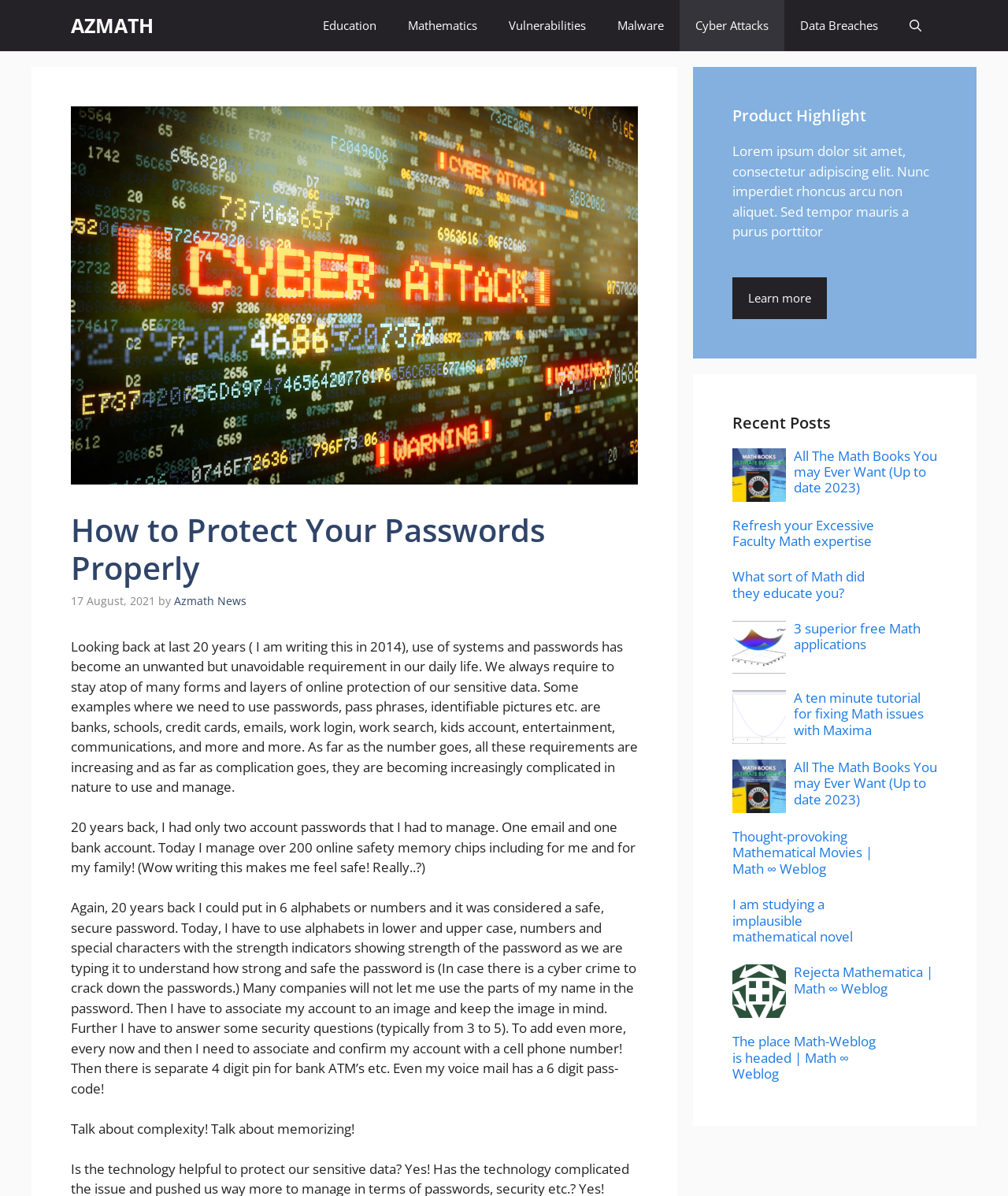Provide the bounding box coordinates for the UI element that is described as: "3 superior free Math applications".

[0.788, 0.518, 0.913, 0.546]